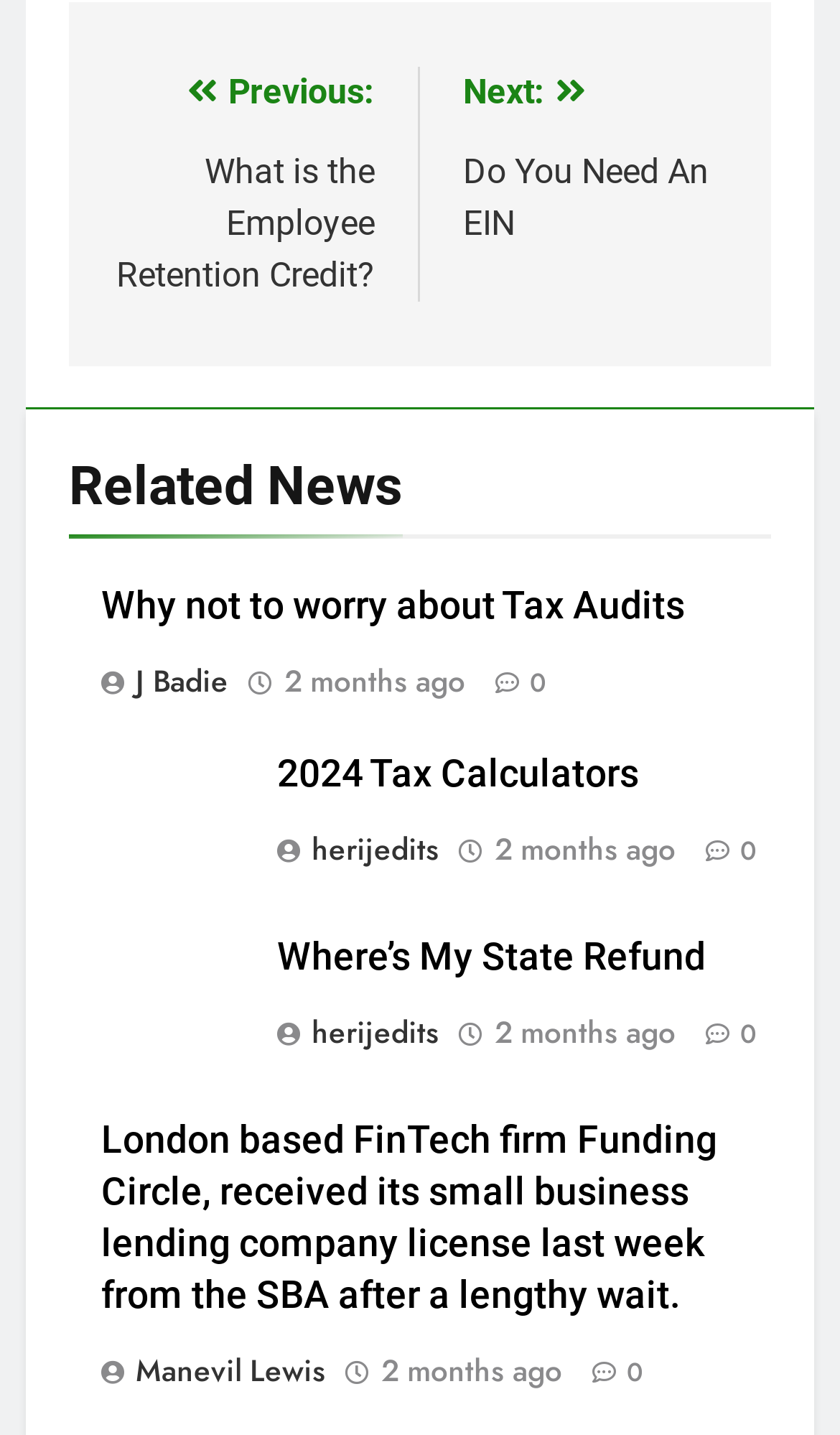Review the image closely and give a comprehensive answer to the question: What is the purpose of the figure in the second article?

The second article contains a figure with an image of a tax calculator. The purpose of this figure is likely to illustrate the concept of a tax calculator, which is the topic of the article.